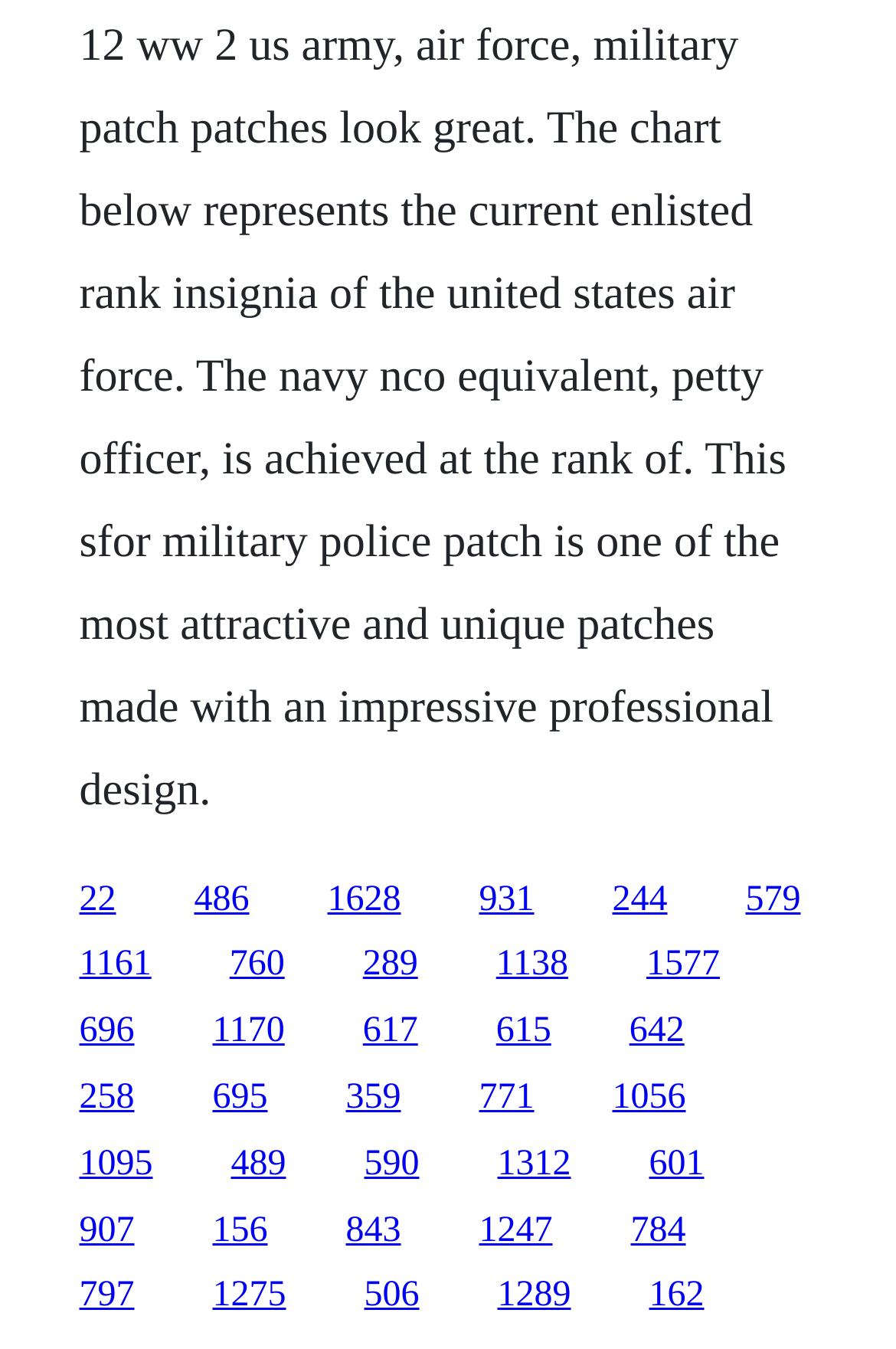Please identify the bounding box coordinates of the element on the webpage that should be clicked to follow this instruction: "visit the third link". The bounding box coordinates should be given as four float numbers between 0 and 1, formatted as [left, top, right, bottom].

[0.365, 0.652, 0.447, 0.681]